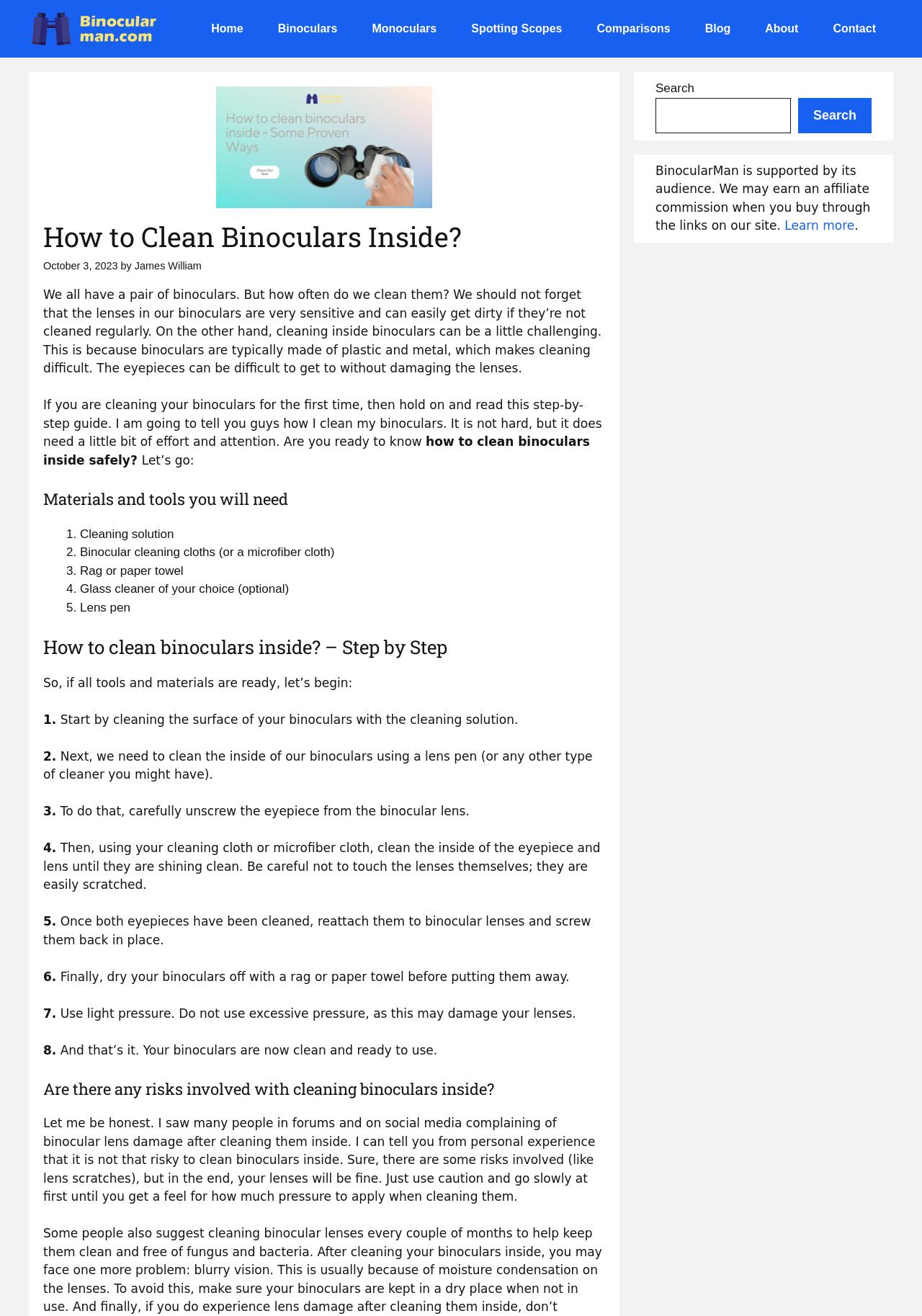Please determine the bounding box coordinates of the clickable area required to carry out the following instruction: "Click the 'Home' link". The coordinates must be four float numbers between 0 and 1, represented as [left, top, right, bottom].

[0.21, 0.005, 0.283, 0.038]